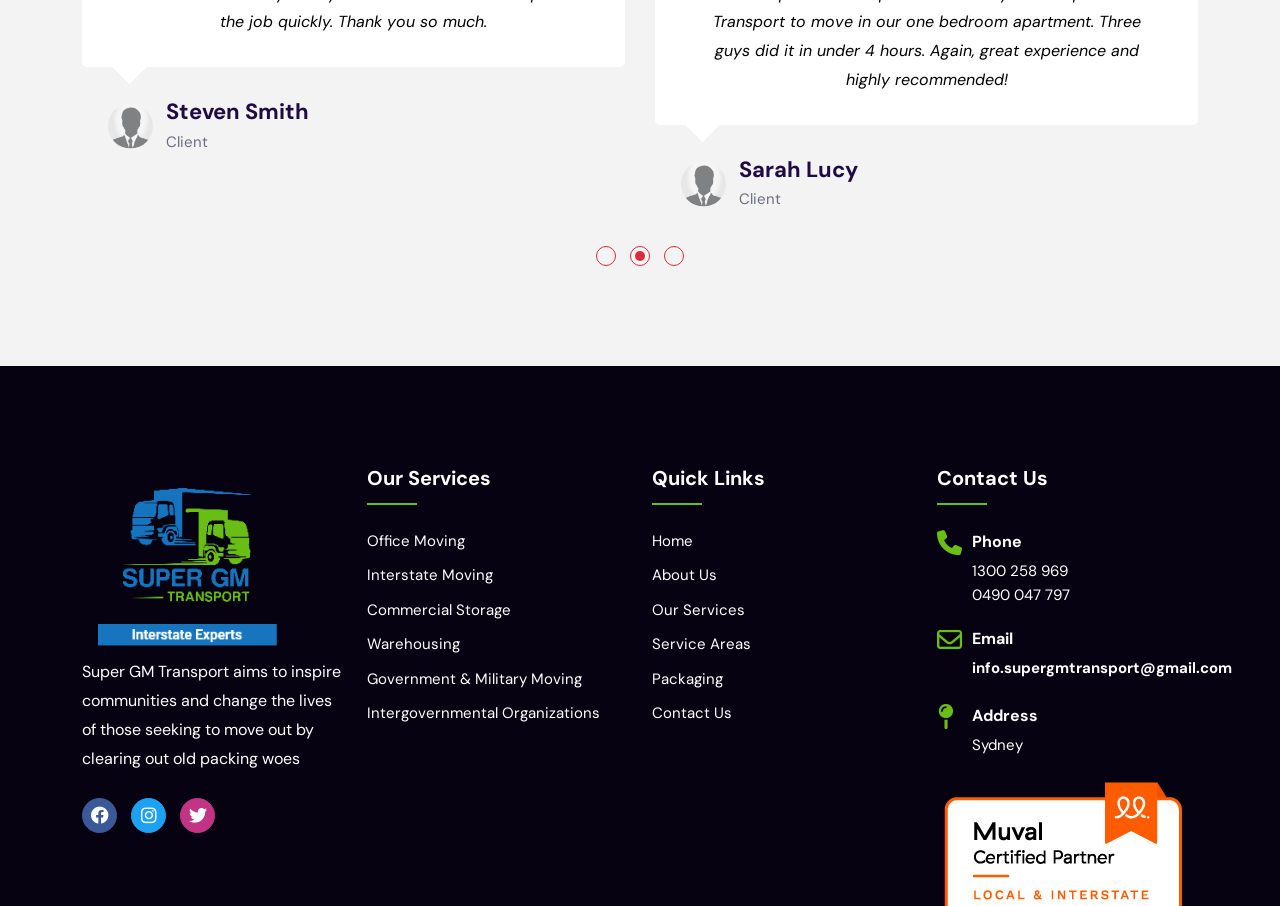Please respond in a single word or phrase: 
What is the phone number of the company?

1300 258 969